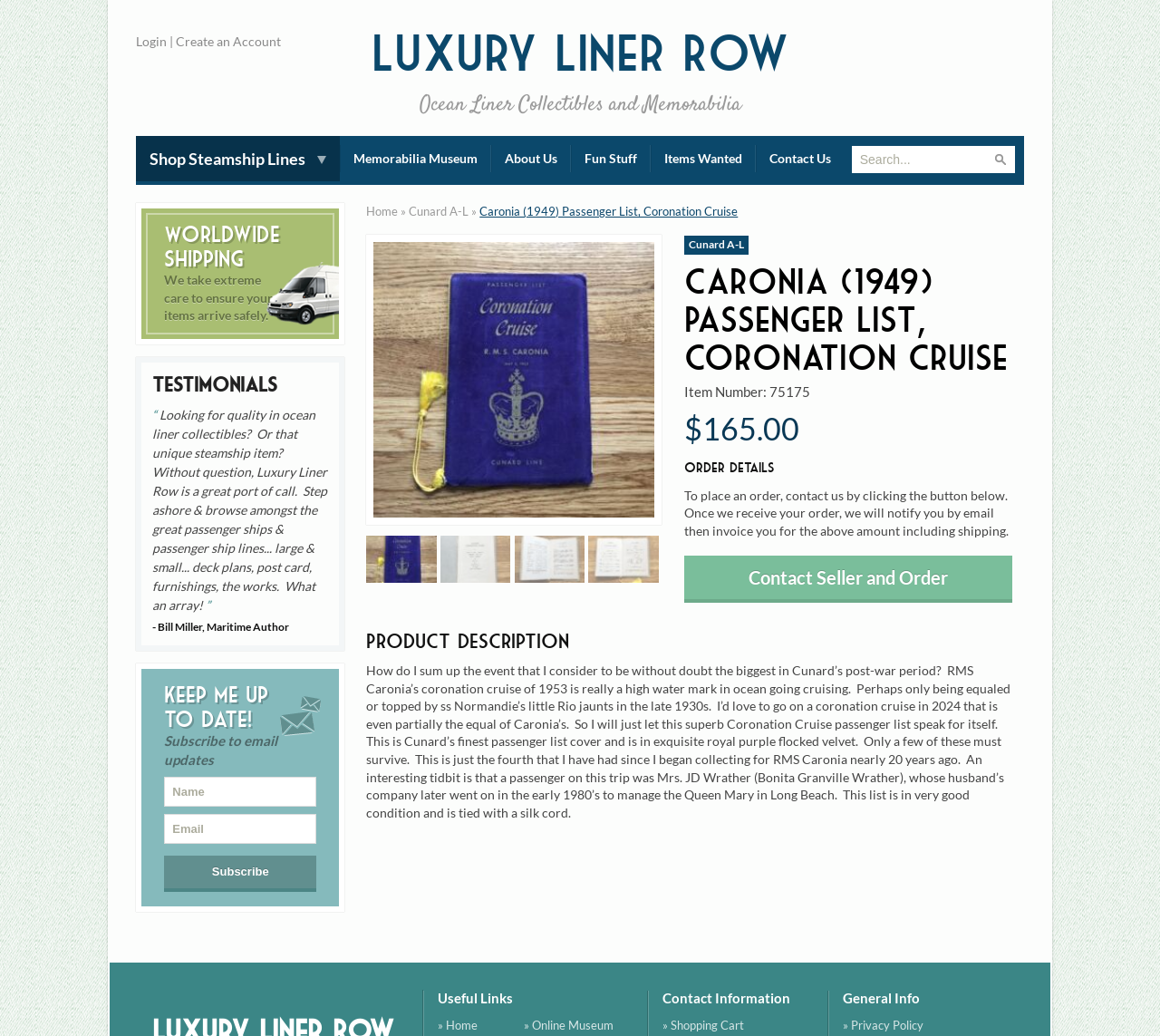What is the name of the cruise ship?
Look at the image and answer the question using a single word or phrase.

RMS Caronia